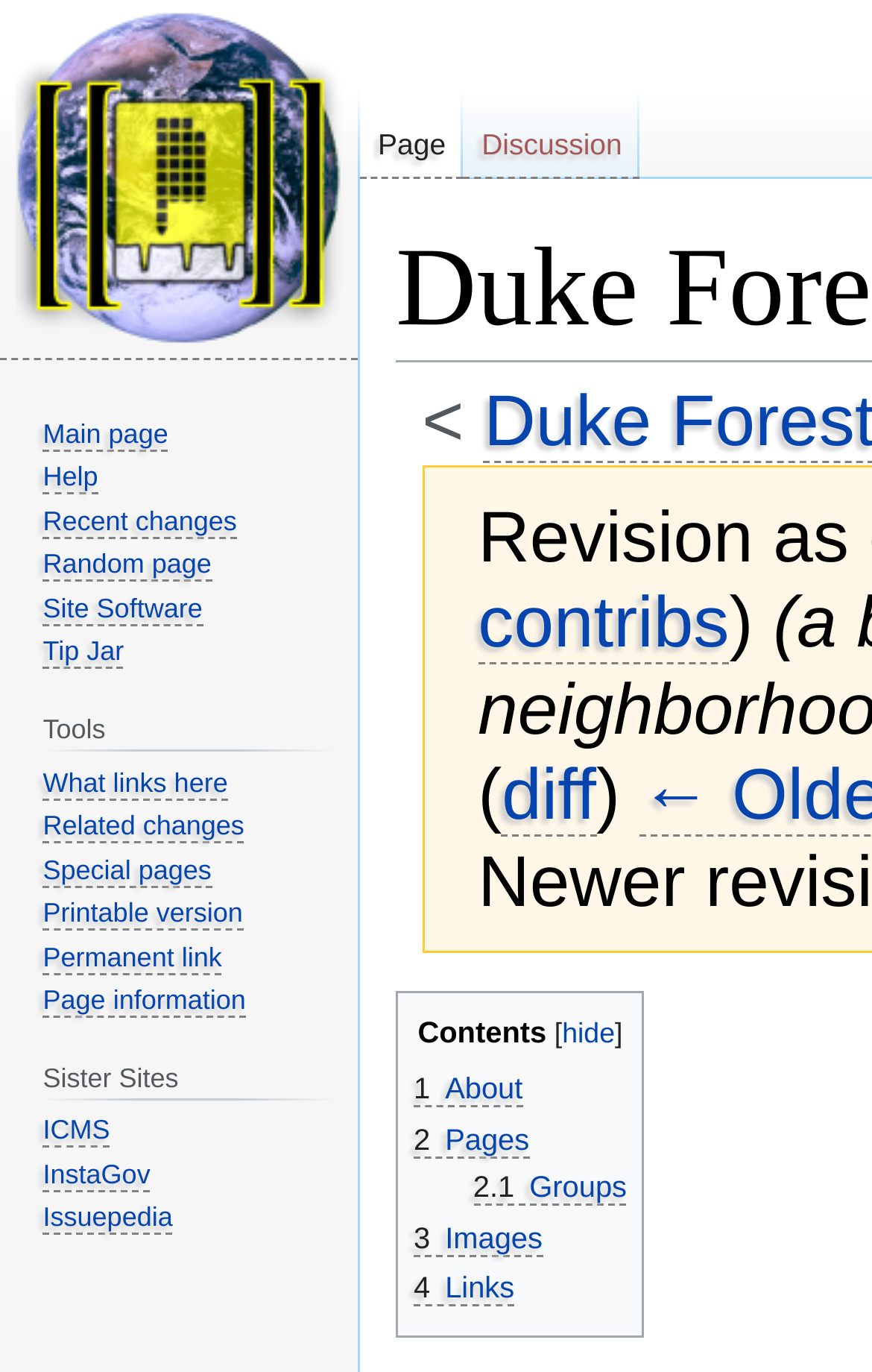Bounding box coordinates are specified in the format (top-left x, top-left y, bottom-right x, bottom-right y). All values are floating point numbers bounded between 0 and 1. Please provide the bounding box coordinate of the region this sentence describes: 2.1 Groups

[0.543, 0.853, 0.719, 0.879]